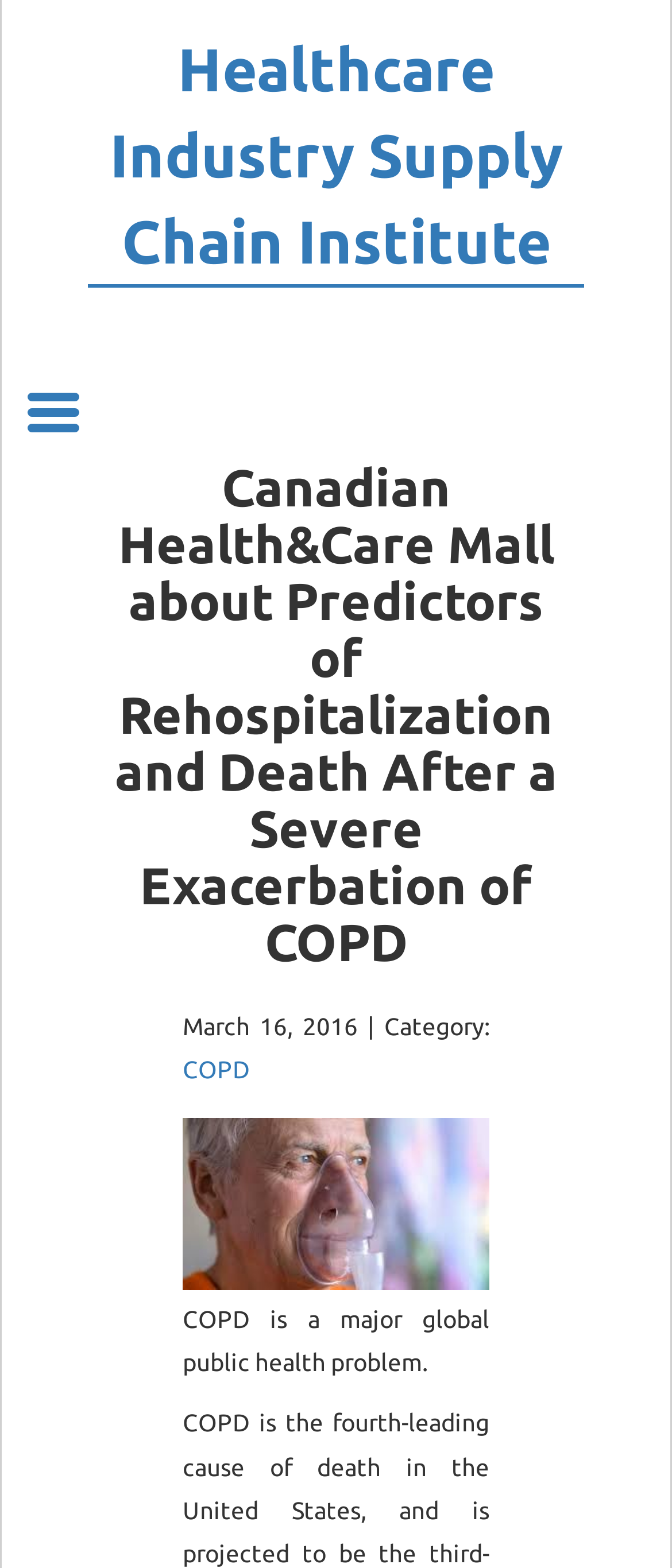Please identify the bounding box coordinates of the region to click in order to complete the task: "Check the website's copyright information". The coordinates must be four float numbers between 0 and 1, specified as [left, top, right, bottom].

[0.097, 0.523, 0.633, 0.585]